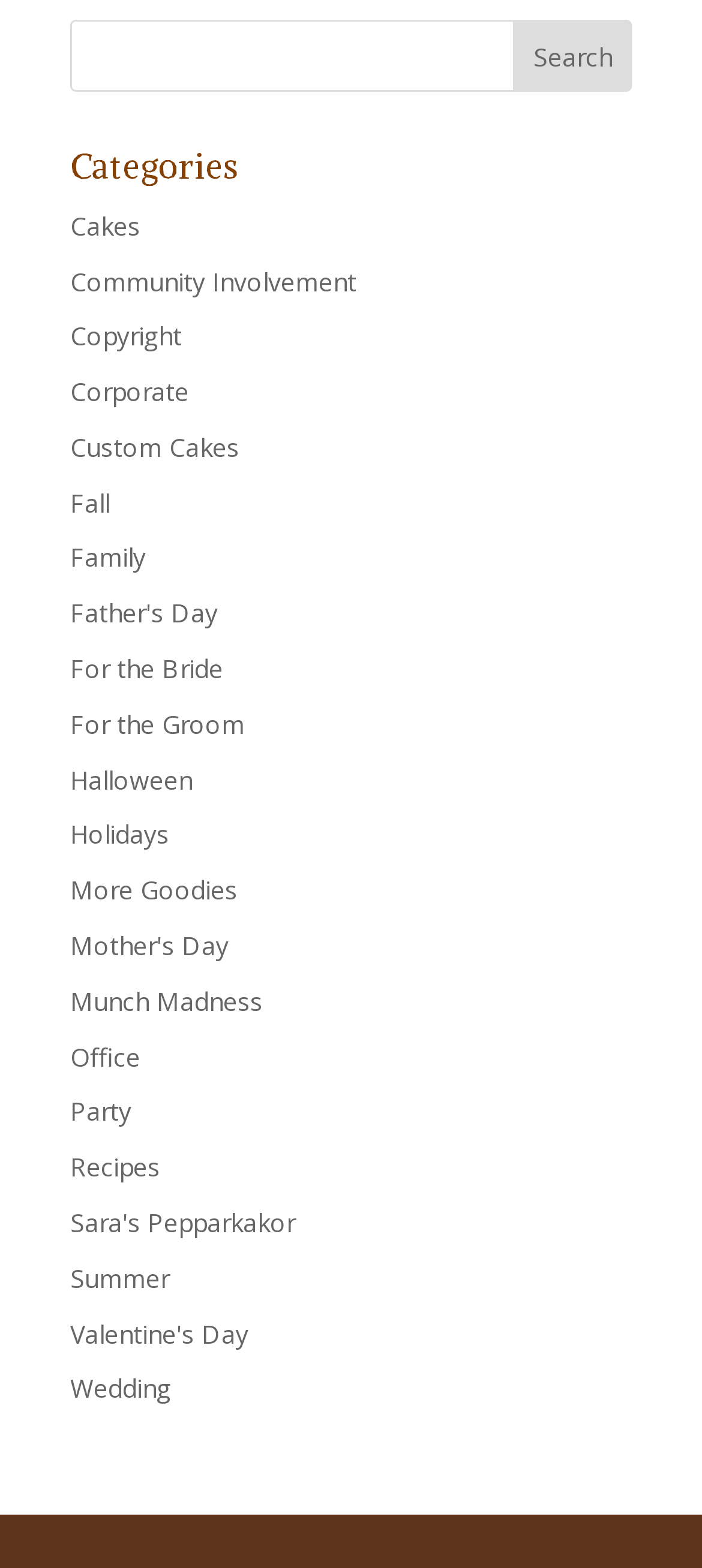Identify the coordinates of the bounding box for the element described below: "For the Groom". Return the coordinates as four float numbers between 0 and 1: [left, top, right, bottom].

[0.1, 0.451, 0.349, 0.473]